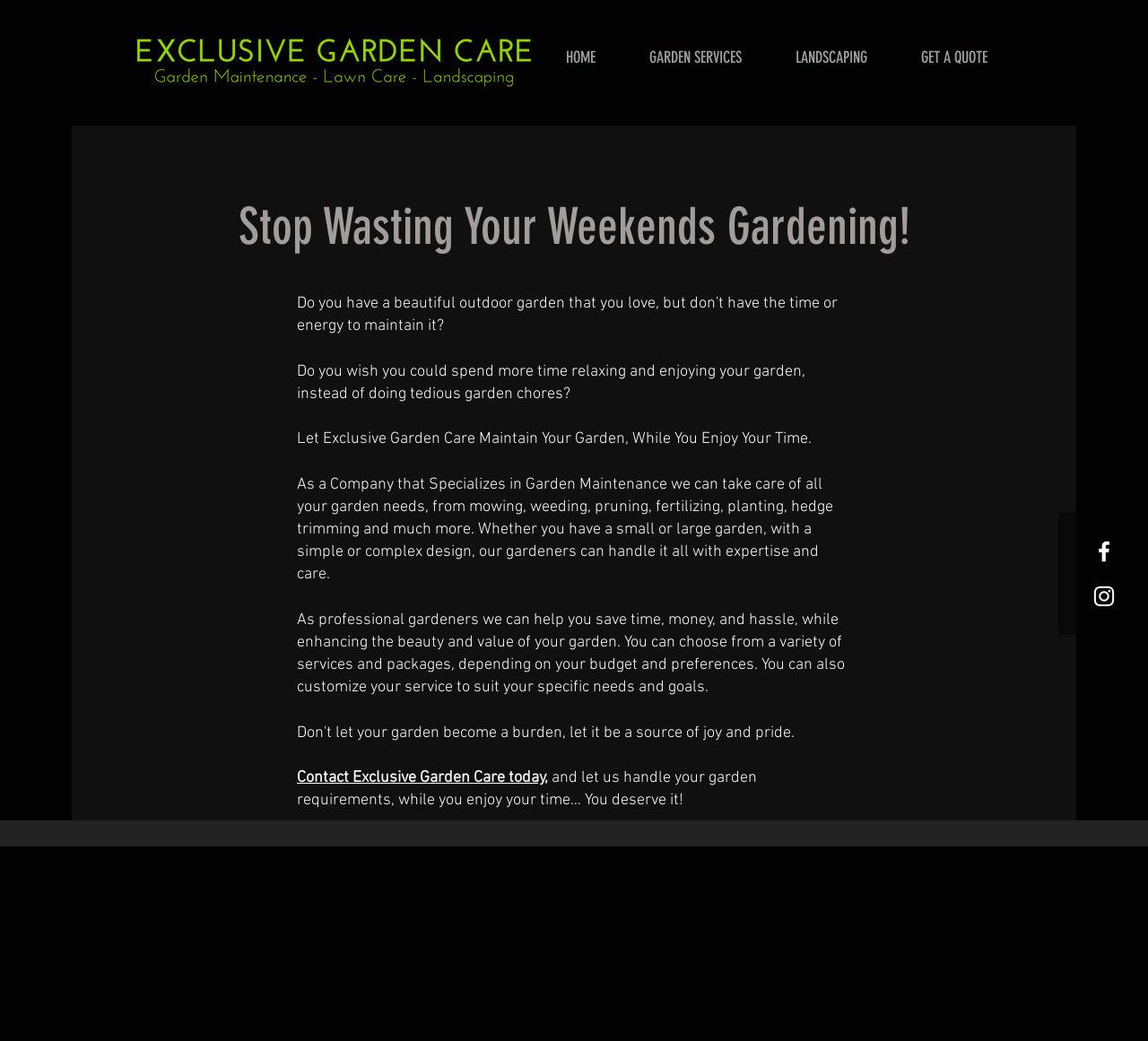Determine the primary headline of the webpage.

Stop Wasting Your Weekends Gardening!